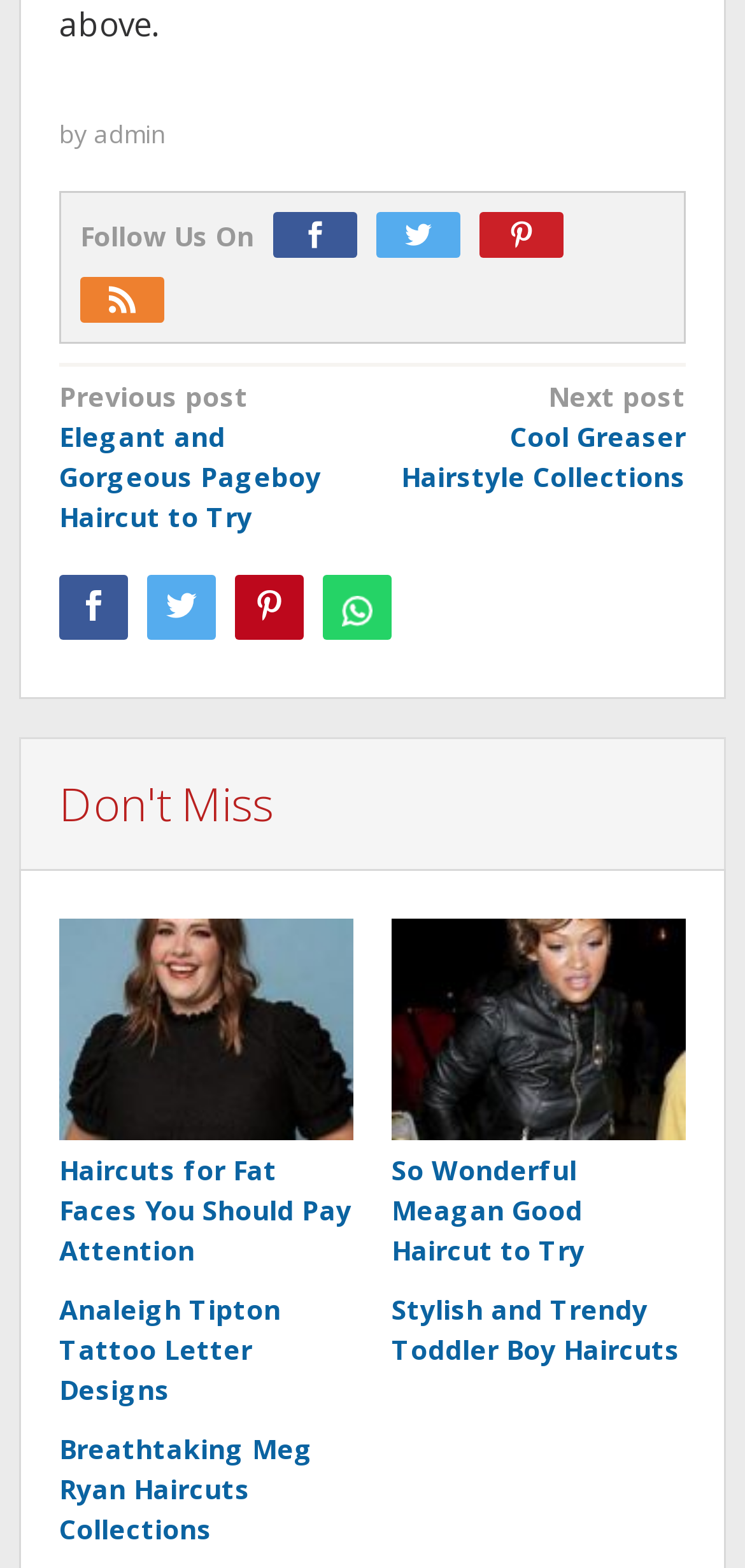Find the bounding box coordinates for the area that must be clicked to perform this action: "View previous post".

[0.079, 0.24, 0.483, 0.342]